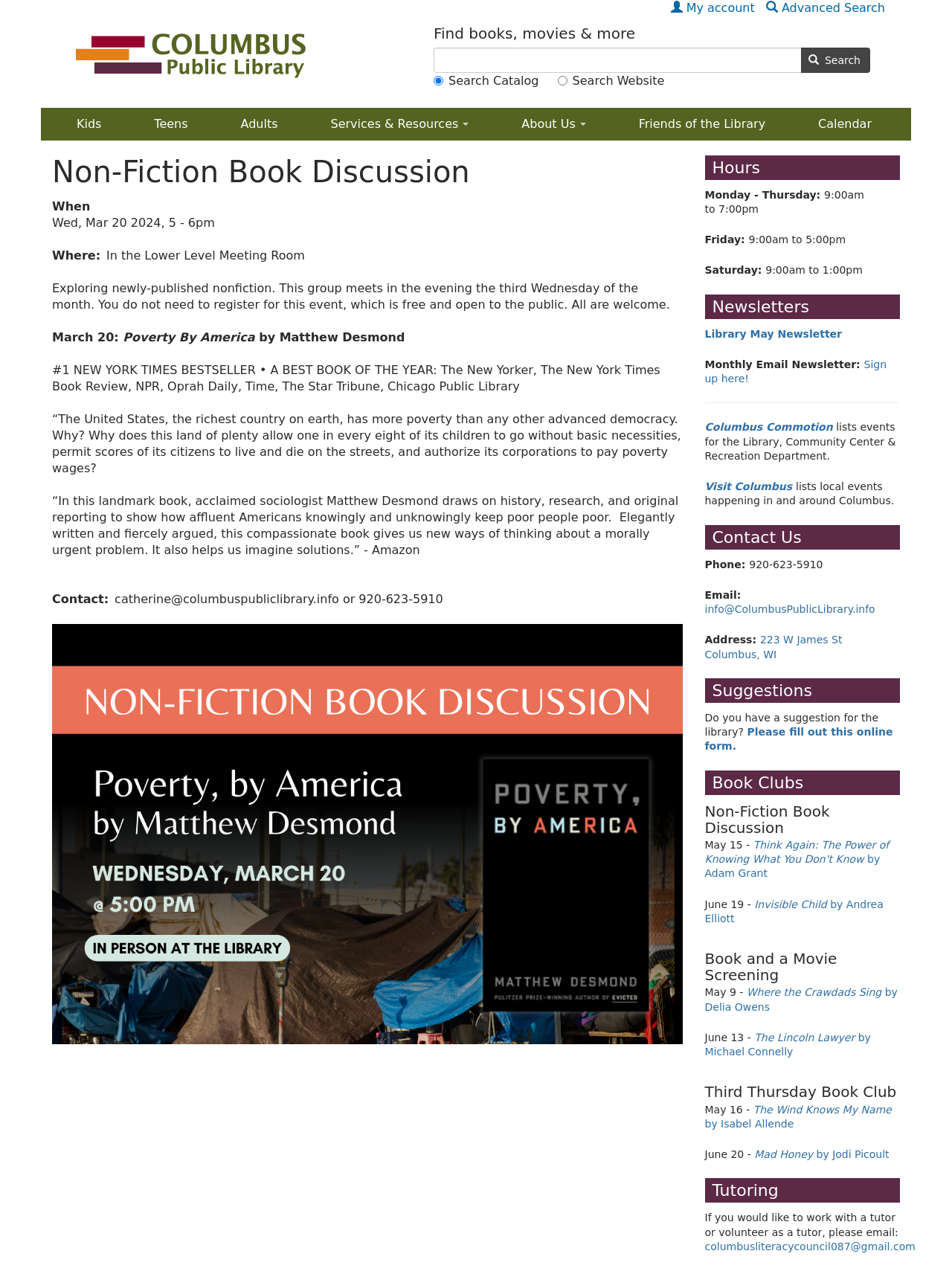Please find the main title text of this webpage.

Non-Fiction Book Discussion